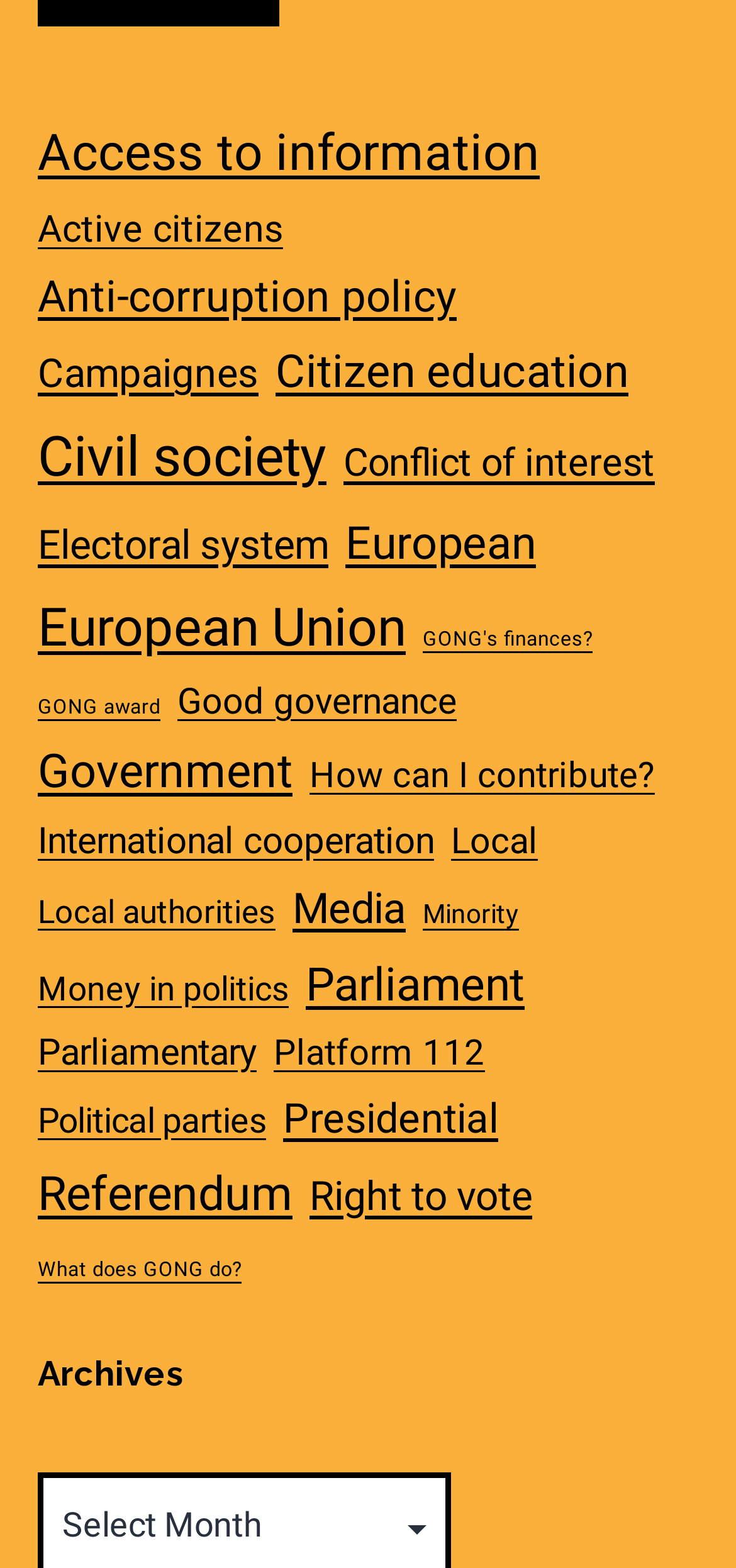Please locate the clickable area by providing the bounding box coordinates to follow this instruction: "View archives".

[0.051, 0.861, 0.949, 0.891]